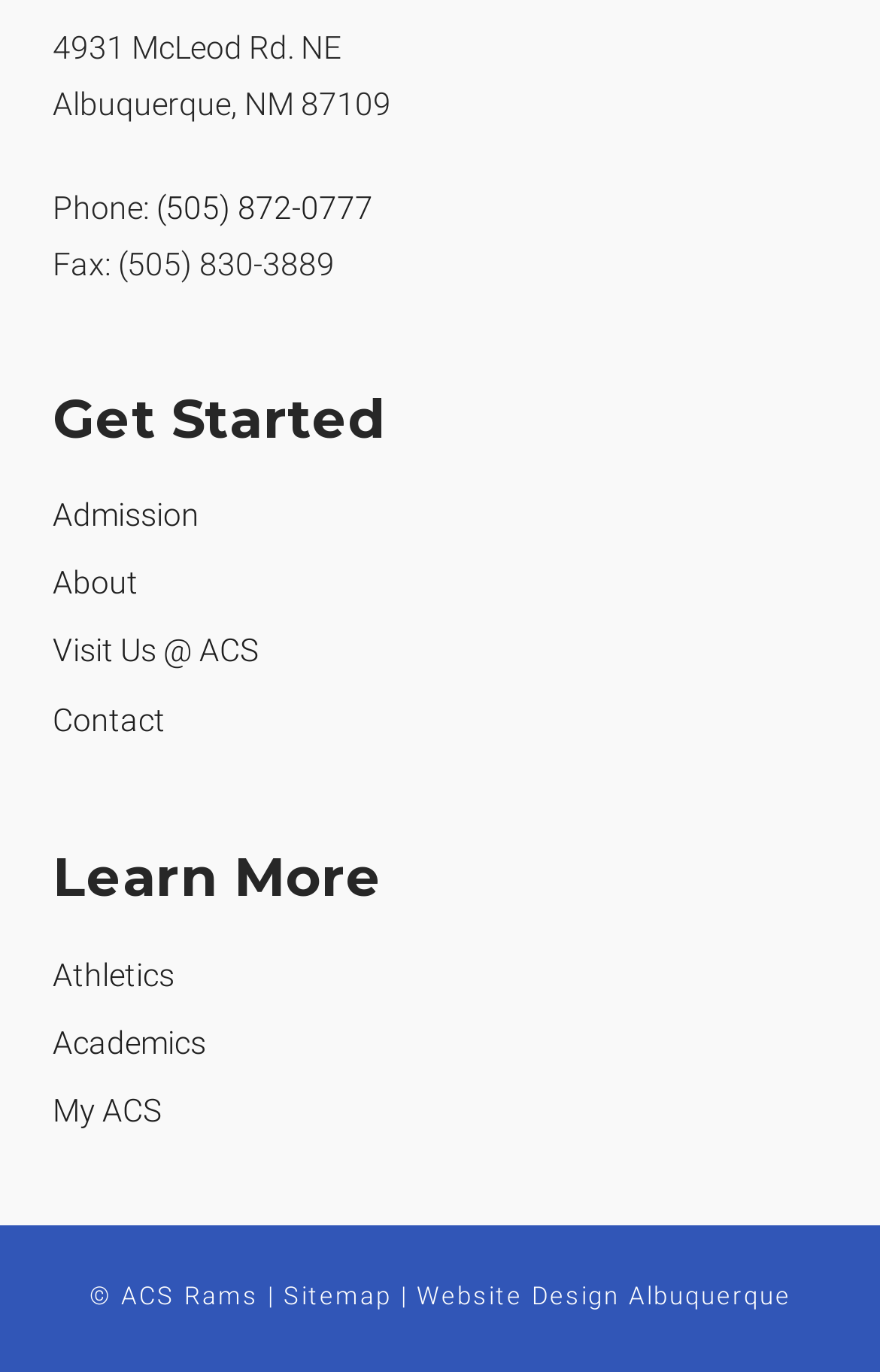Bounding box coordinates are specified in the format (top-left x, top-left y, bottom-right x, bottom-right y). All values are floating point numbers bounded between 0 and 1. Please provide the bounding box coordinate of the region this sentence describes: Website Design Albuquerque

[0.473, 0.935, 0.899, 0.956]